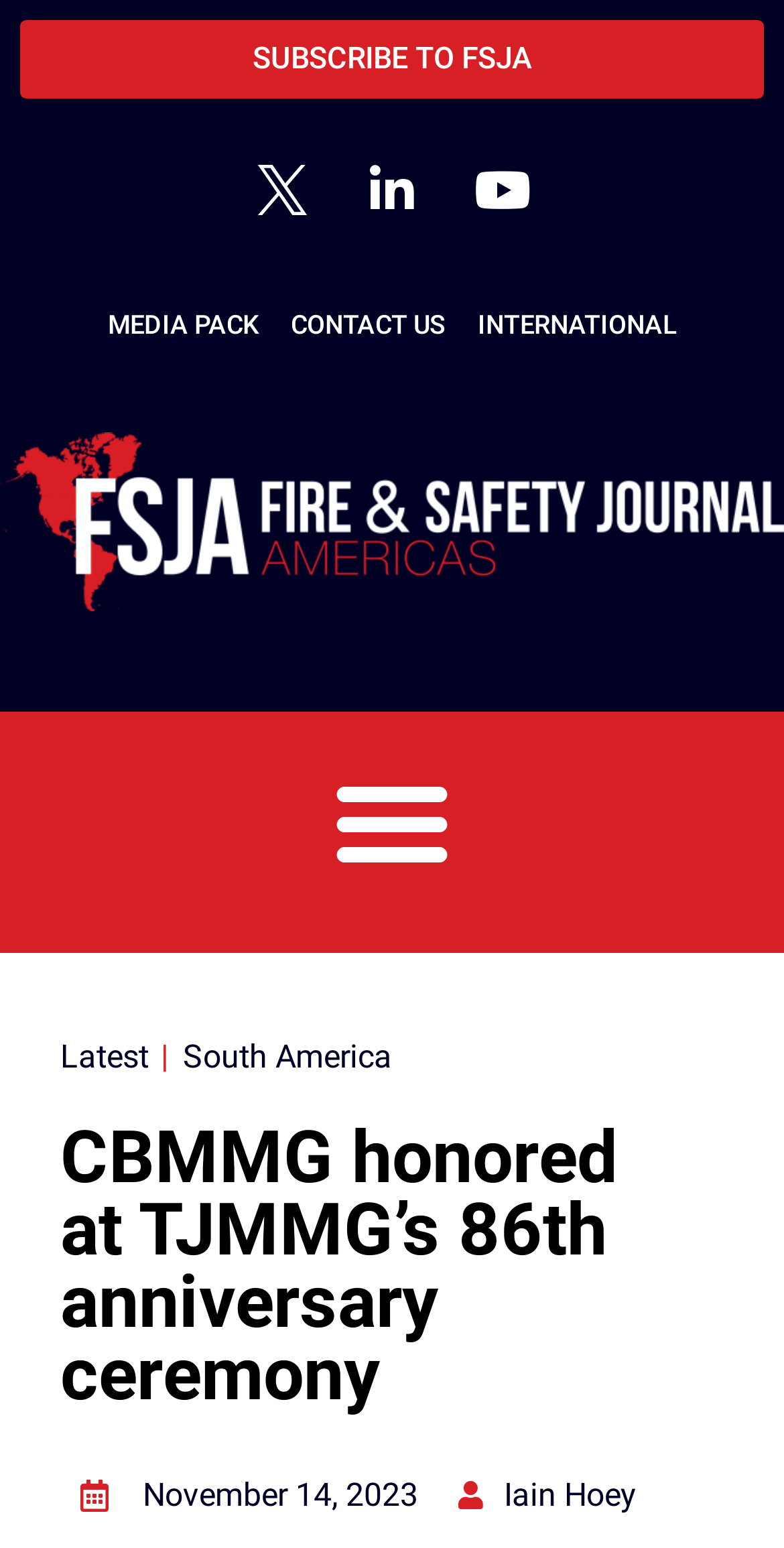How many social media links are there? Look at the image and give a one-word or short phrase answer.

2